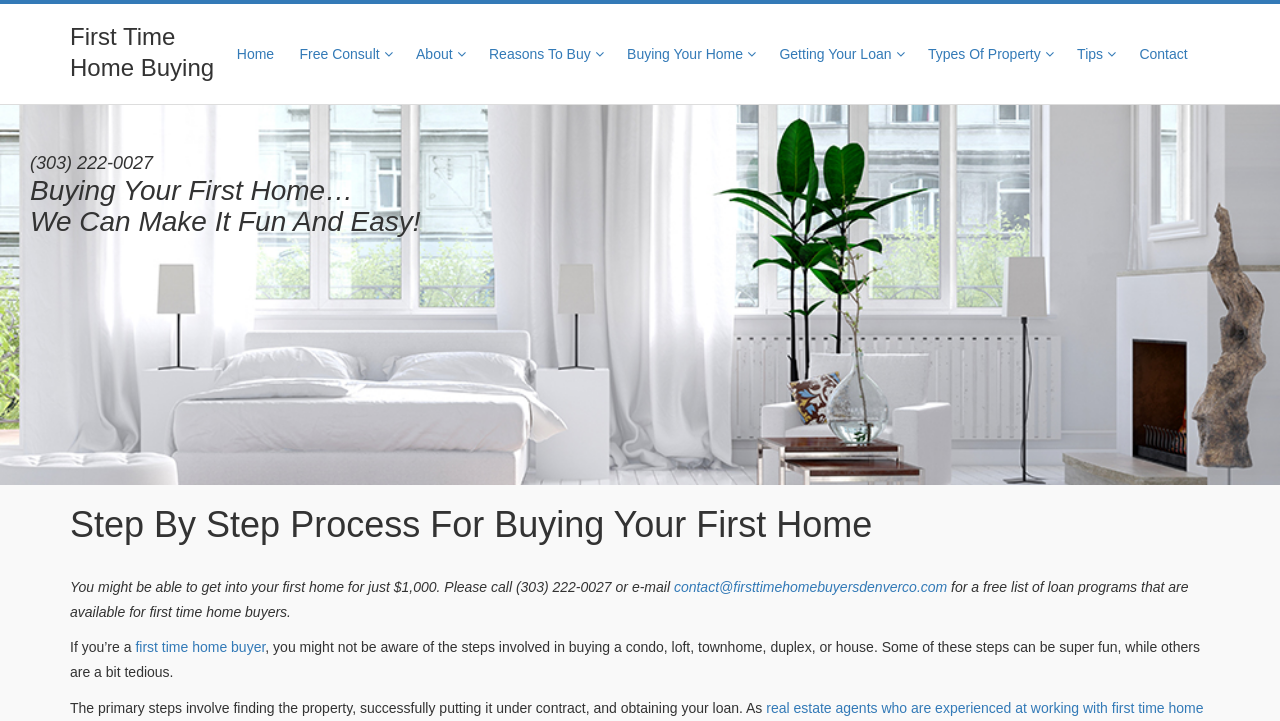Summarize the webpage with a detailed and informative caption.

This webpage is about the process of buying a first home in Denver, specifically catering to first-time home buyers. At the top, there is a navigation menu with 9 links, including "First Time Home Buying", "Home", "Free Consult", "About", "Reasons To Buy", "Buying Your Home", "Getting Your Loan", "Types Of Property", and "Contact". 

Below the navigation menu, there is a prominent heading that reads "(303) 222-0027 Buying Your First Home… We Can Make It Fun And Easy!", with a phone number link and a brief description. 

To the right of the heading, there is a large image of a beautiful white home interior, taking up most of the width of the page. 

Further down, there is a heading that outlines the step-by-step process for buying a first home. Below this heading, there are several paragraphs of text that explain the process in more detail, including finding a property, getting a loan, and other steps involved in buying a condo, loft, townhome, duplex, or house. The text also mentions that some of these steps can be fun, while others are tedious. Additionally, there is a call to action to contact the realtors for a free list of loan programs available for first-time home buyers.